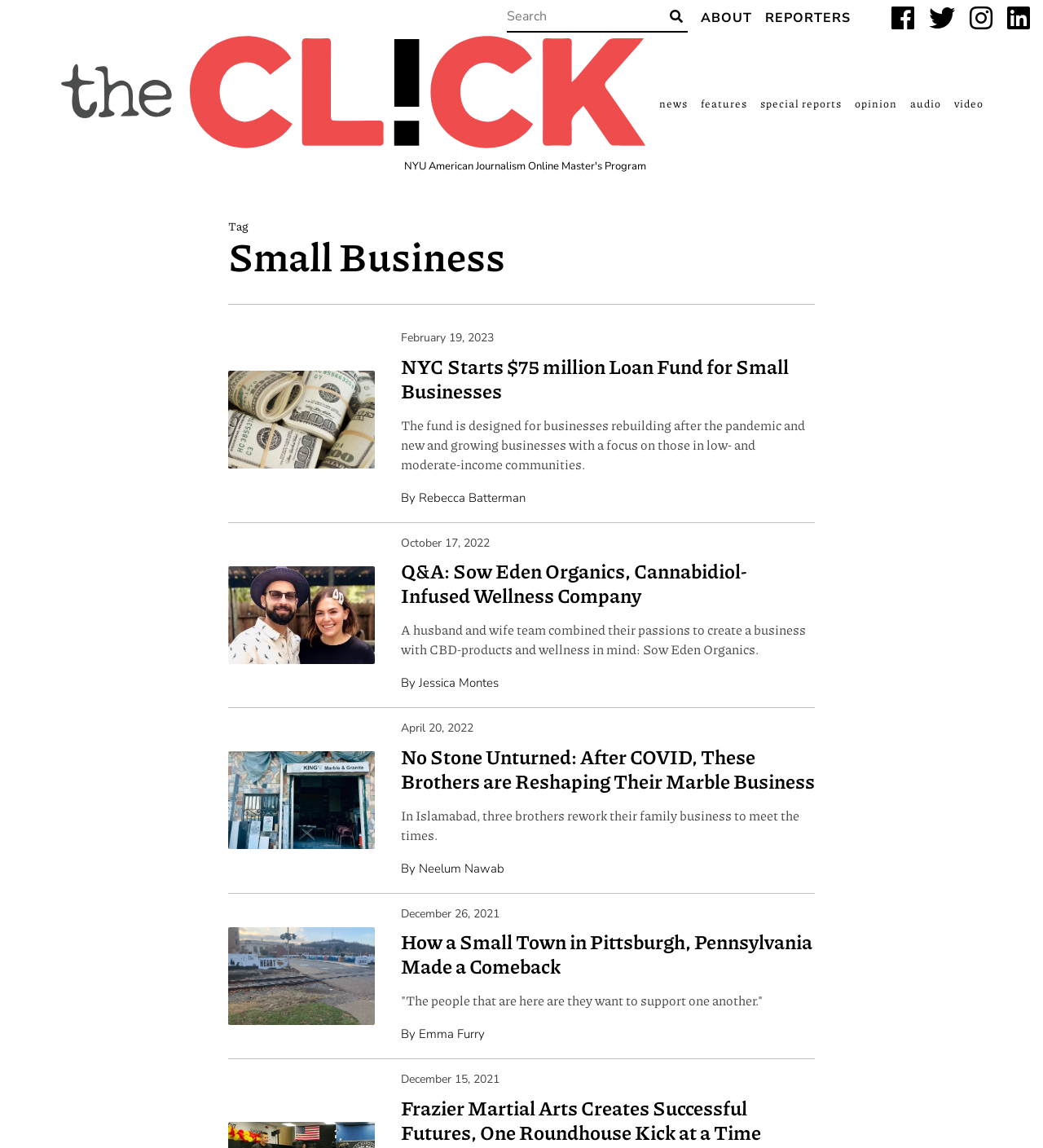Can you pinpoint the bounding box coordinates for the clickable element required for this instruction: "Visit Facebook"? The coordinates should be four float numbers between 0 and 1, i.e., [left, top, right, bottom].

[0.855, 0.004, 0.877, 0.027]